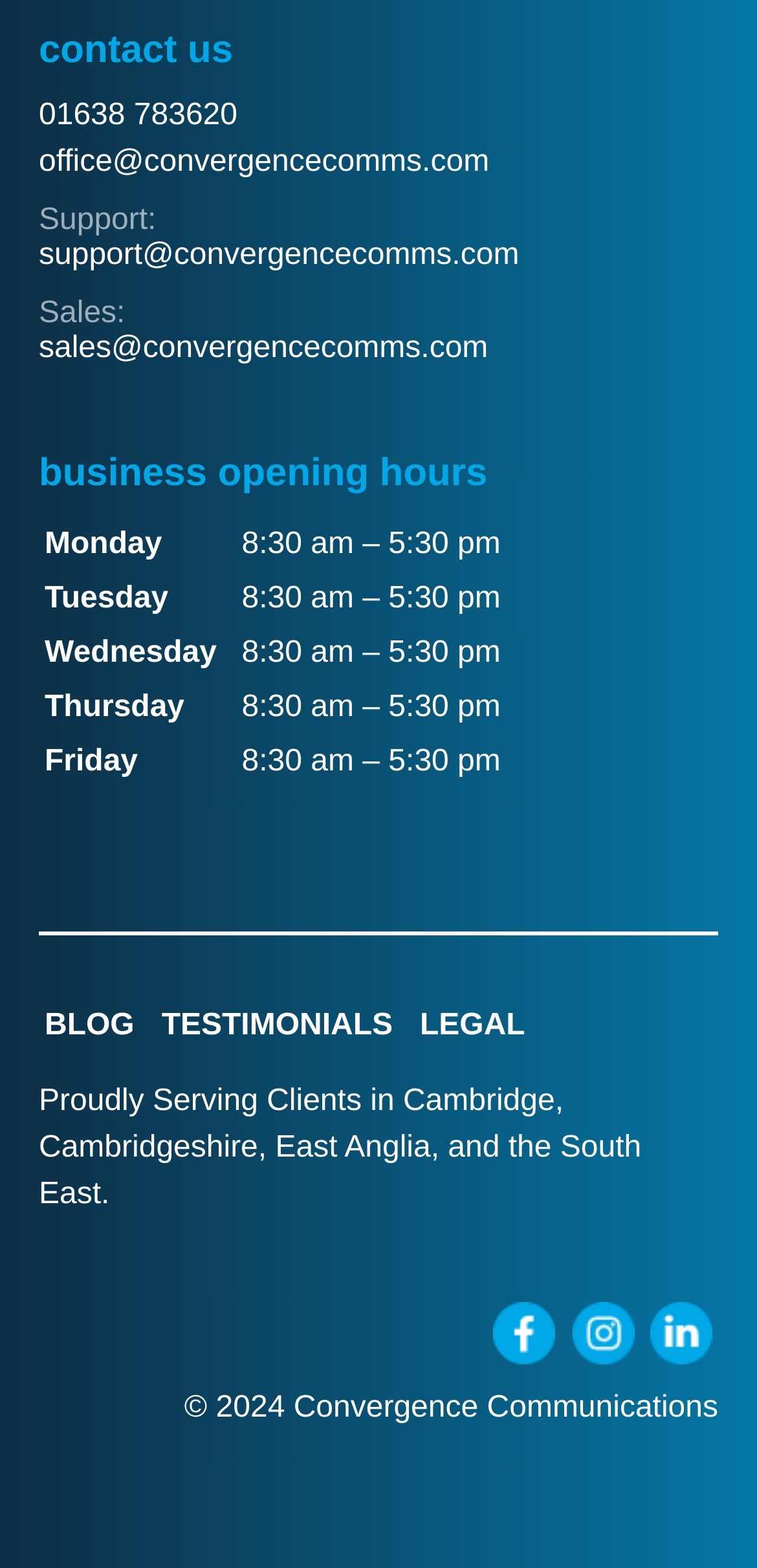Identify the bounding box coordinates for the UI element mentioned here: "alt="Link to Facebook account"". Provide the coordinates as four float values between 0 and 1, i.e., [left, top, right, bottom].

[0.652, 0.854, 0.734, 0.875]